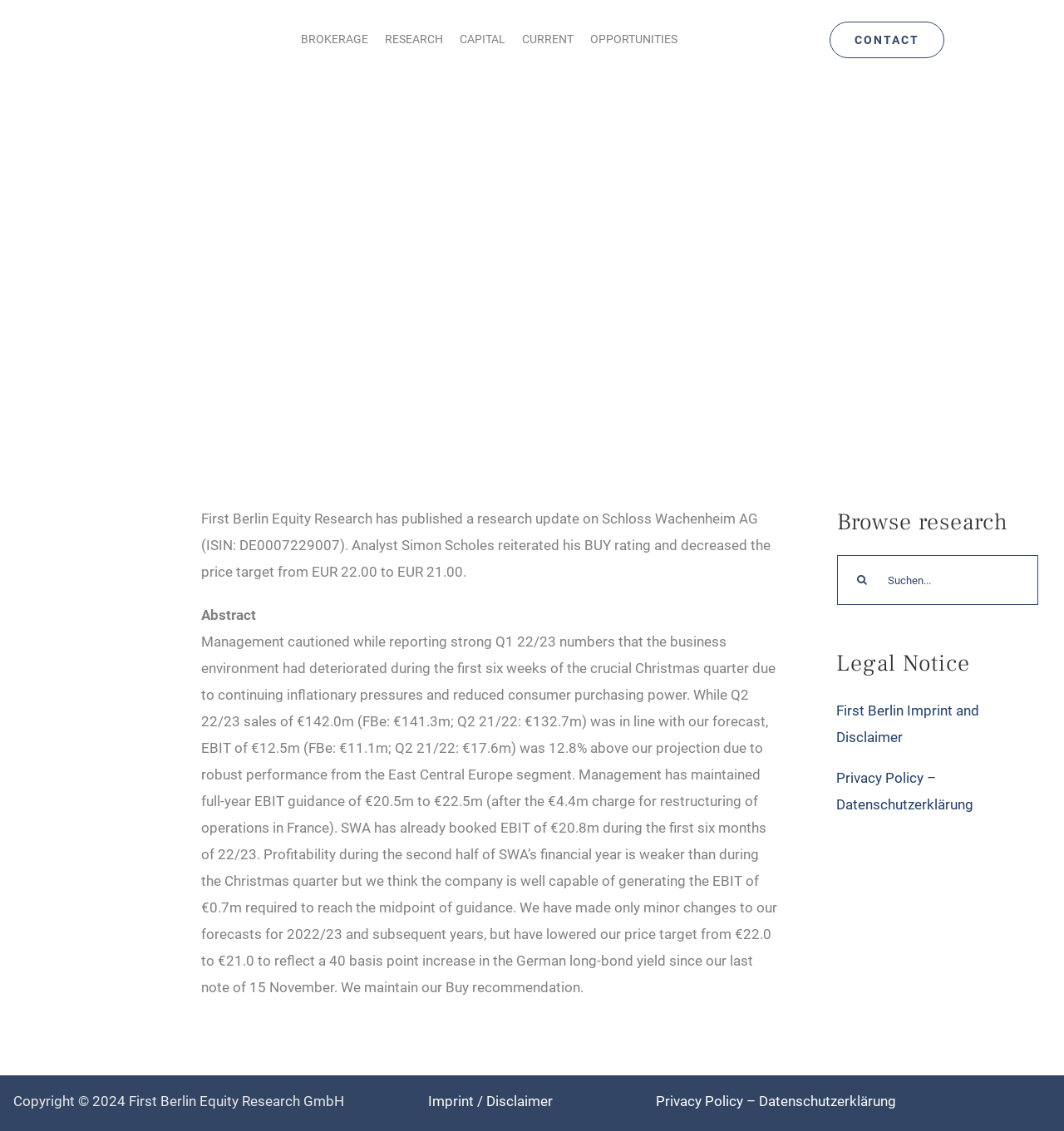Determine the bounding box coordinates of the region I should click to achieve the following instruction: "Go to contact page". Ensure the bounding box coordinates are four float numbers between 0 and 1, i.e., [left, top, right, bottom].

[0.78, 0.019, 0.888, 0.052]